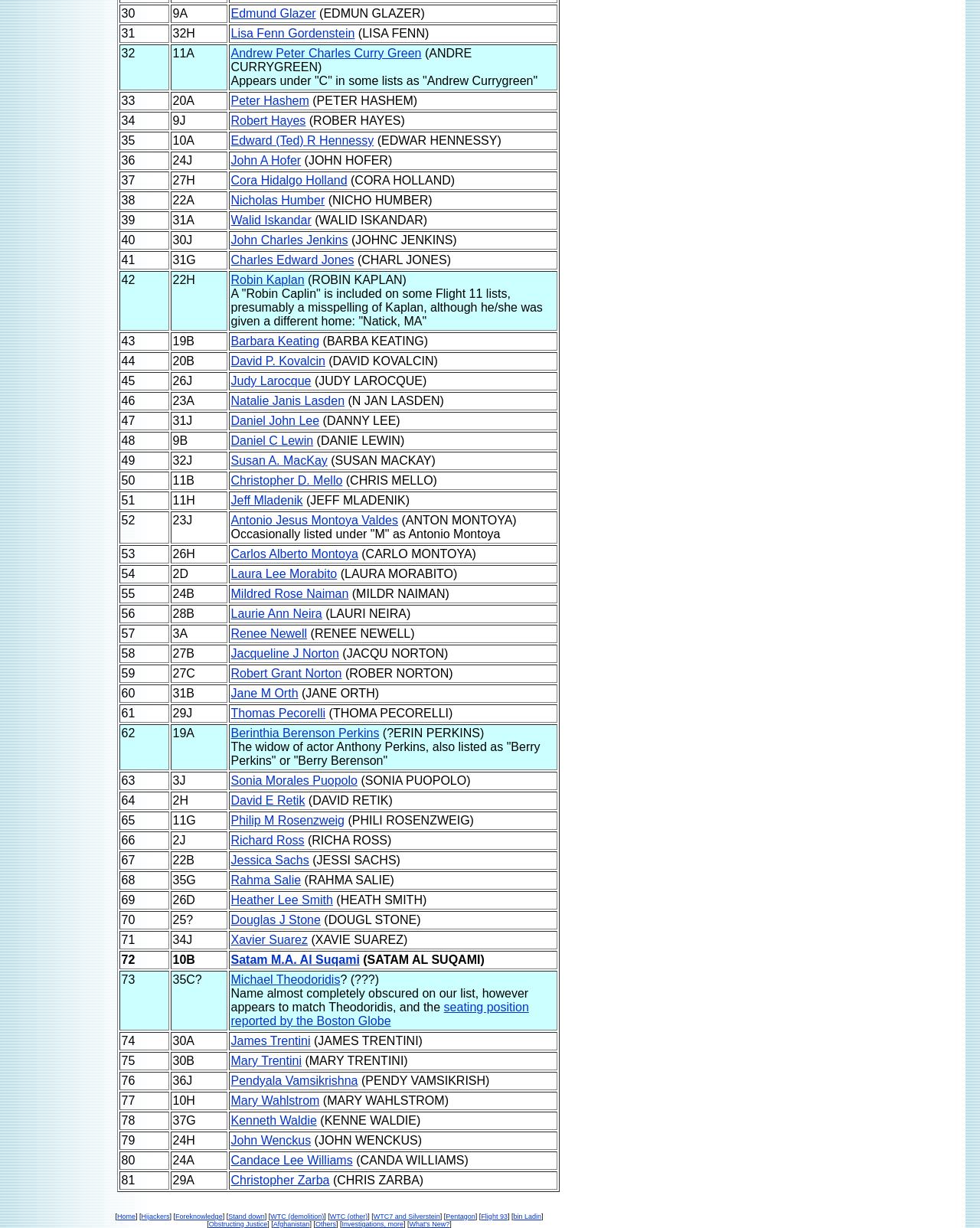Provide the bounding box coordinates in the format (top-left x, top-left y, bottom-right x, bottom-right y). All values are floating point numbers between 0 and 1. Determine the bounding box coordinate of the UI element described as: Andrew Peter Charles Curry Green

[0.236, 0.038, 0.43, 0.049]